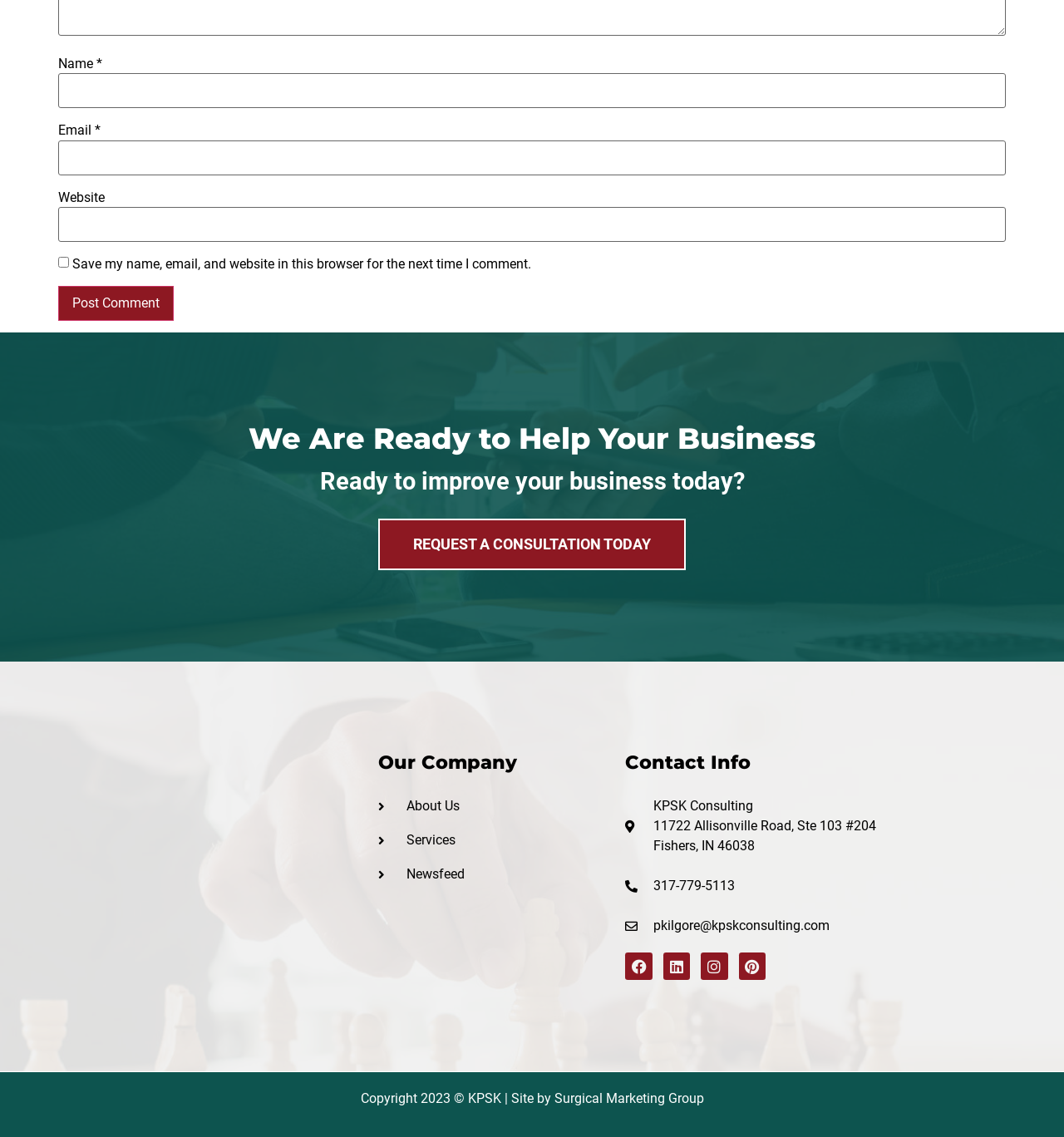Please identify the bounding box coordinates of the element's region that I should click in order to complete the following instruction: "Click the Post Comment button". The bounding box coordinates consist of four float numbers between 0 and 1, i.e., [left, top, right, bottom].

[0.055, 0.251, 0.163, 0.282]